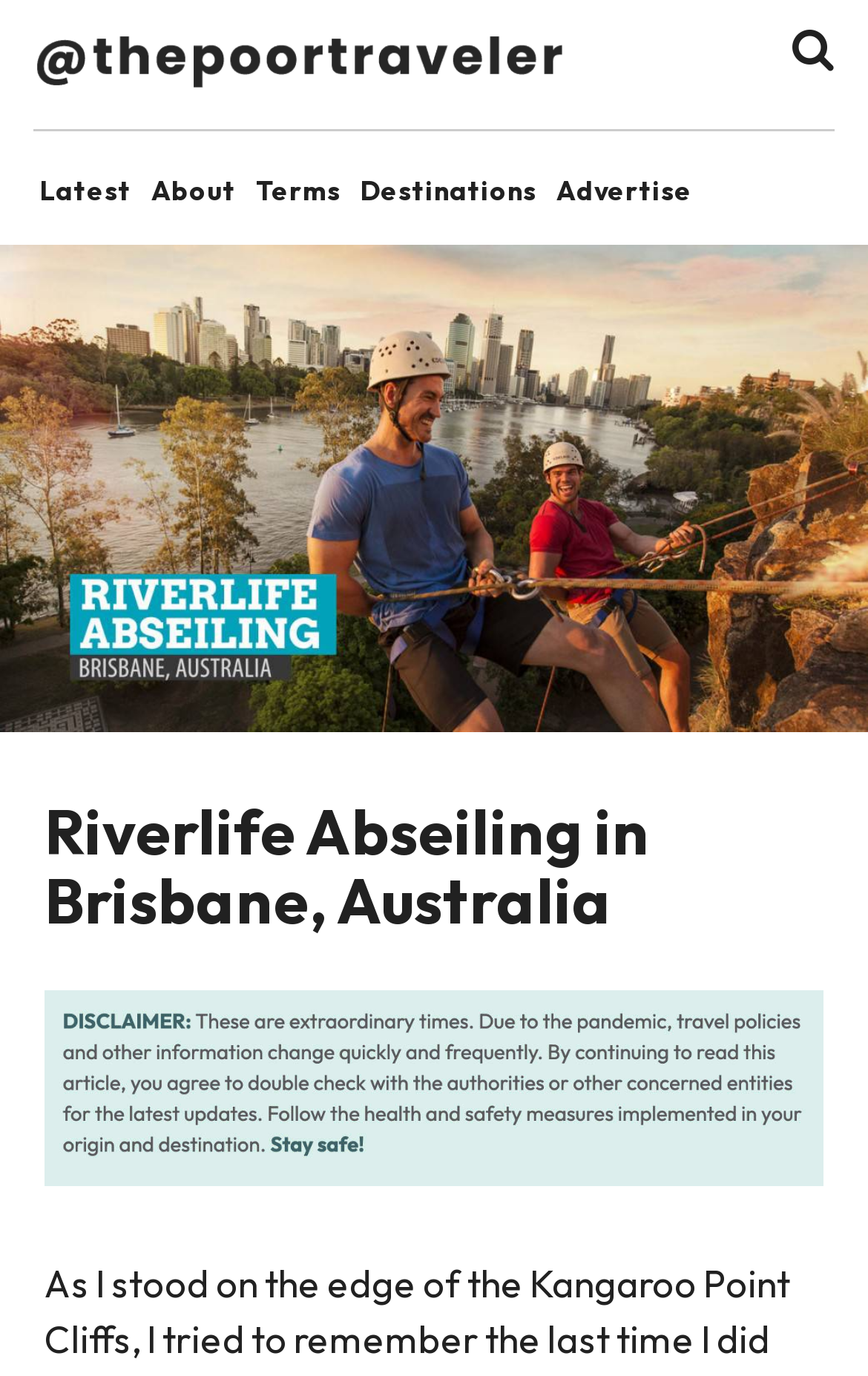What is the main activity shown in the image? Based on the screenshot, please respond with a single word or phrase.

Abseiling